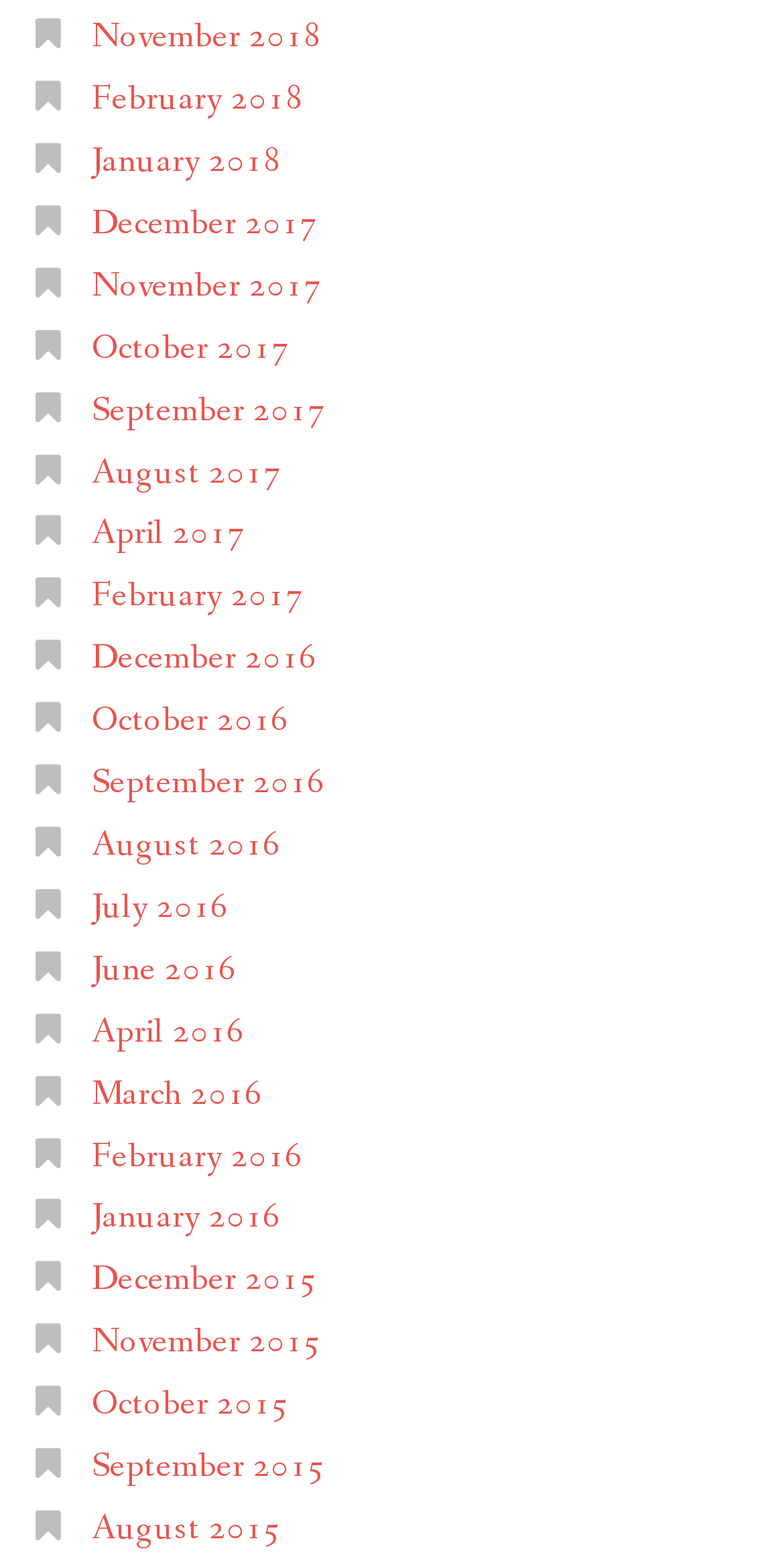Please identify the bounding box coordinates of the element's region that I should click in order to complete the following instruction: "view November 2018". The bounding box coordinates consist of four float numbers between 0 and 1, i.e., [left, top, right, bottom].

[0.117, 0.009, 0.409, 0.039]